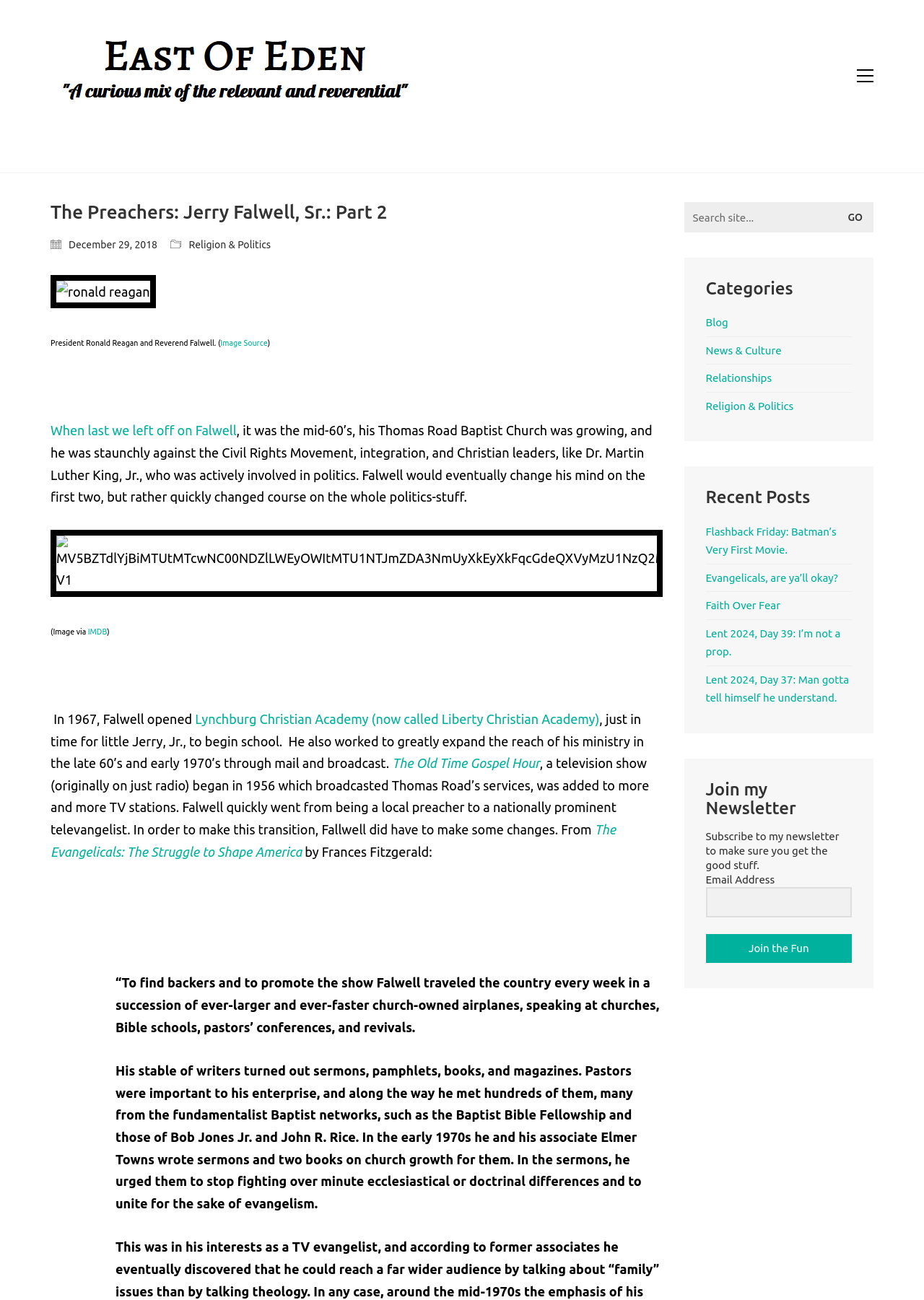Please find the main title text of this webpage.

The Preachers: Jerry Falwell, Sr.: Part 2